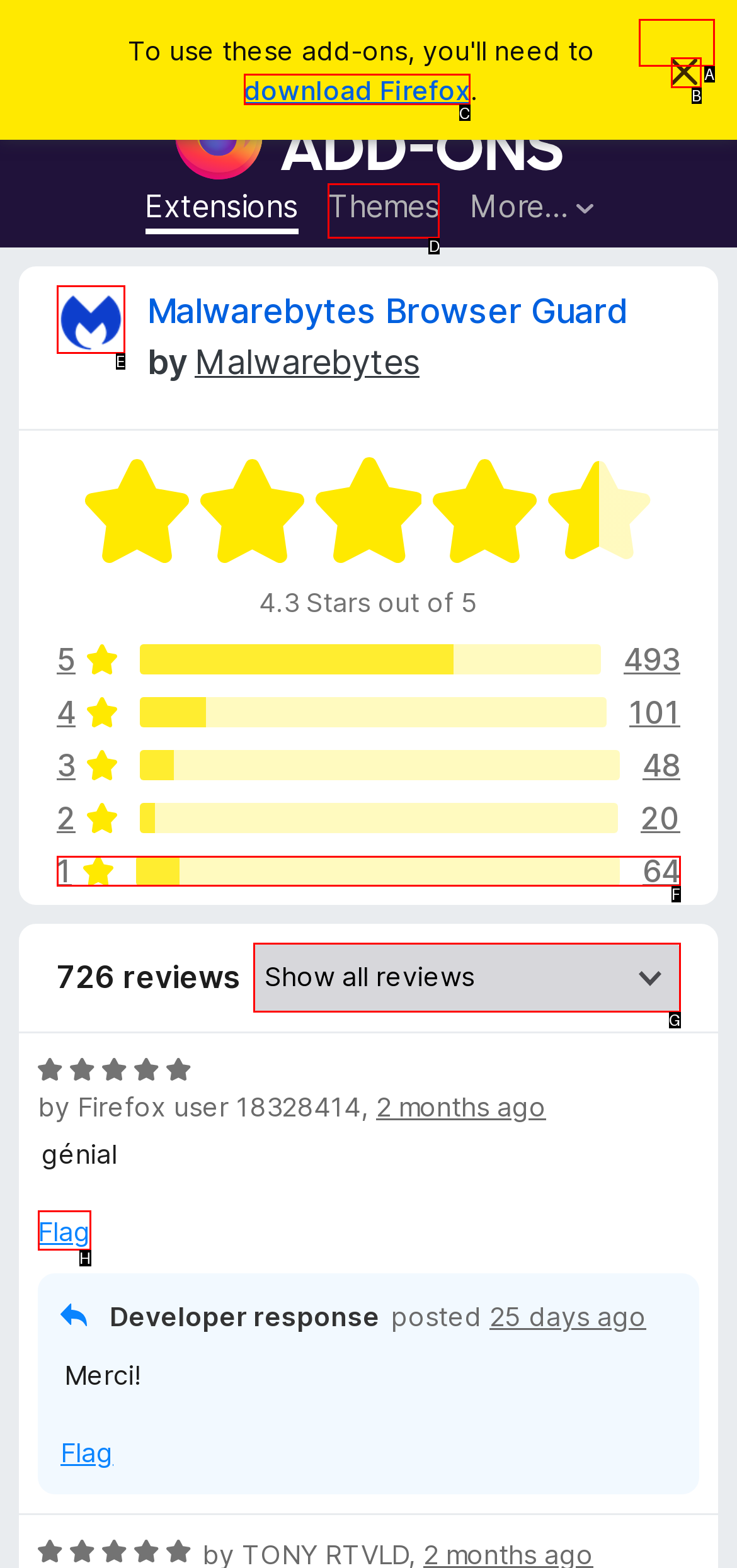Select the proper HTML element to perform the given task: Download Firefox Answer with the corresponding letter from the provided choices.

C